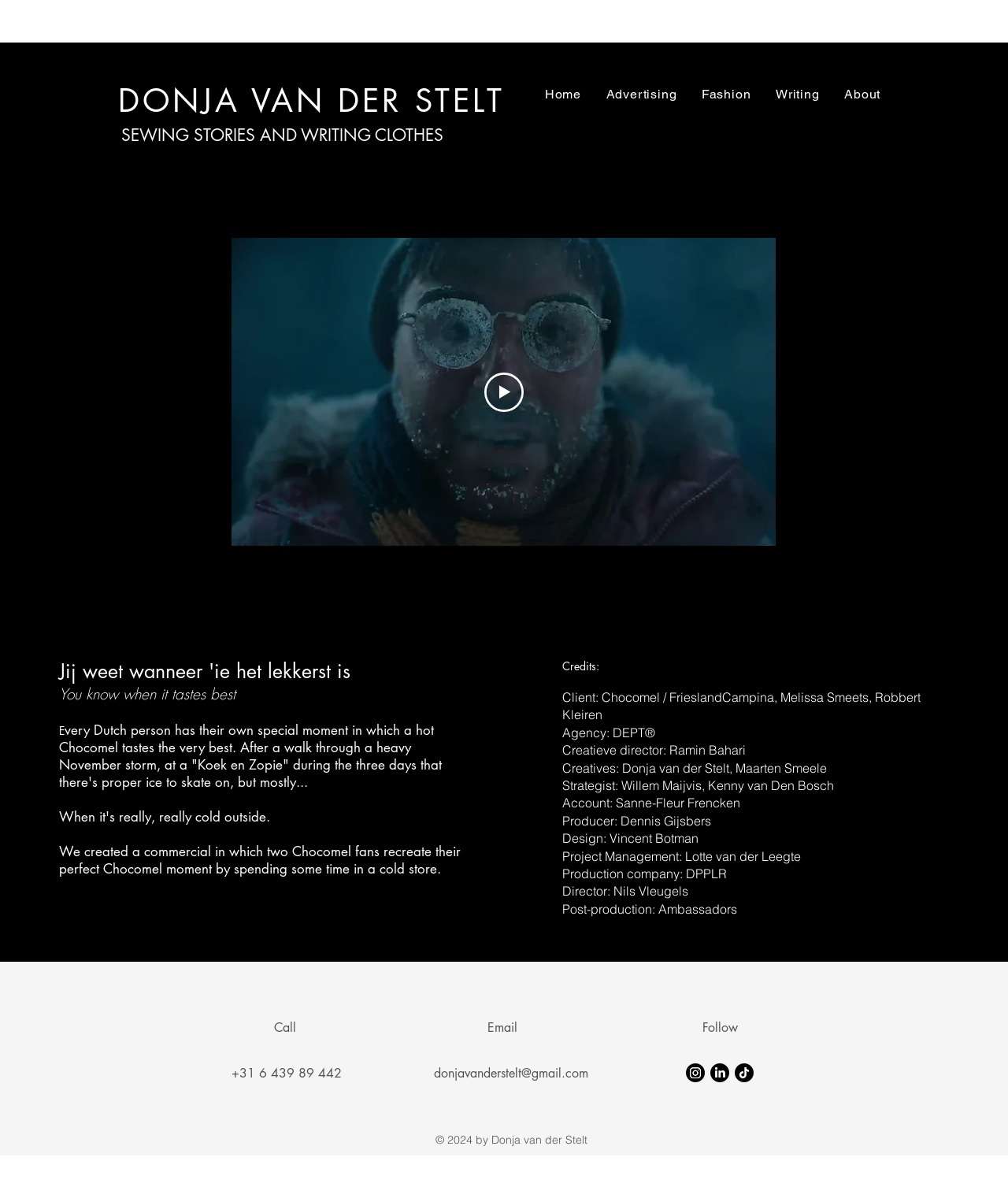Please reply to the following question with a single word or a short phrase:
What is the agency mentioned in the credits?

DEPT®